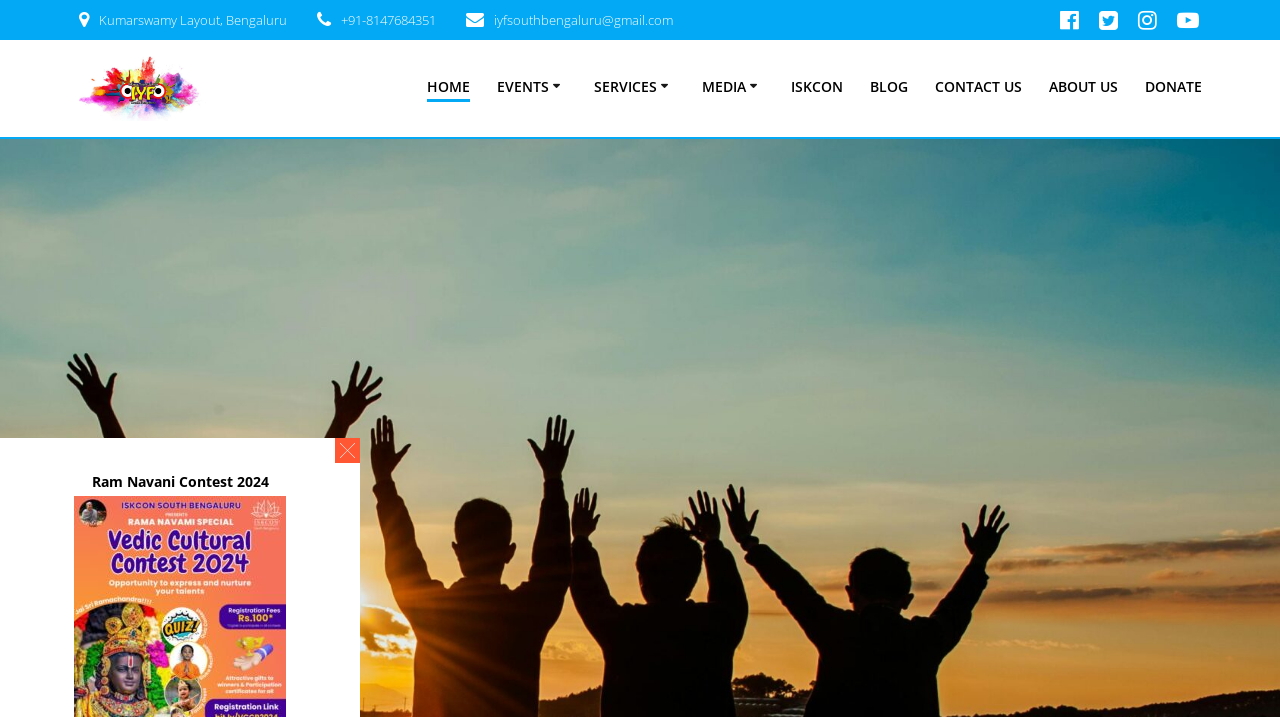Provide the bounding box coordinates for the area that should be clicked to complete the instruction: "Check out Youth Programs".

[0.464, 0.161, 0.62, 0.217]